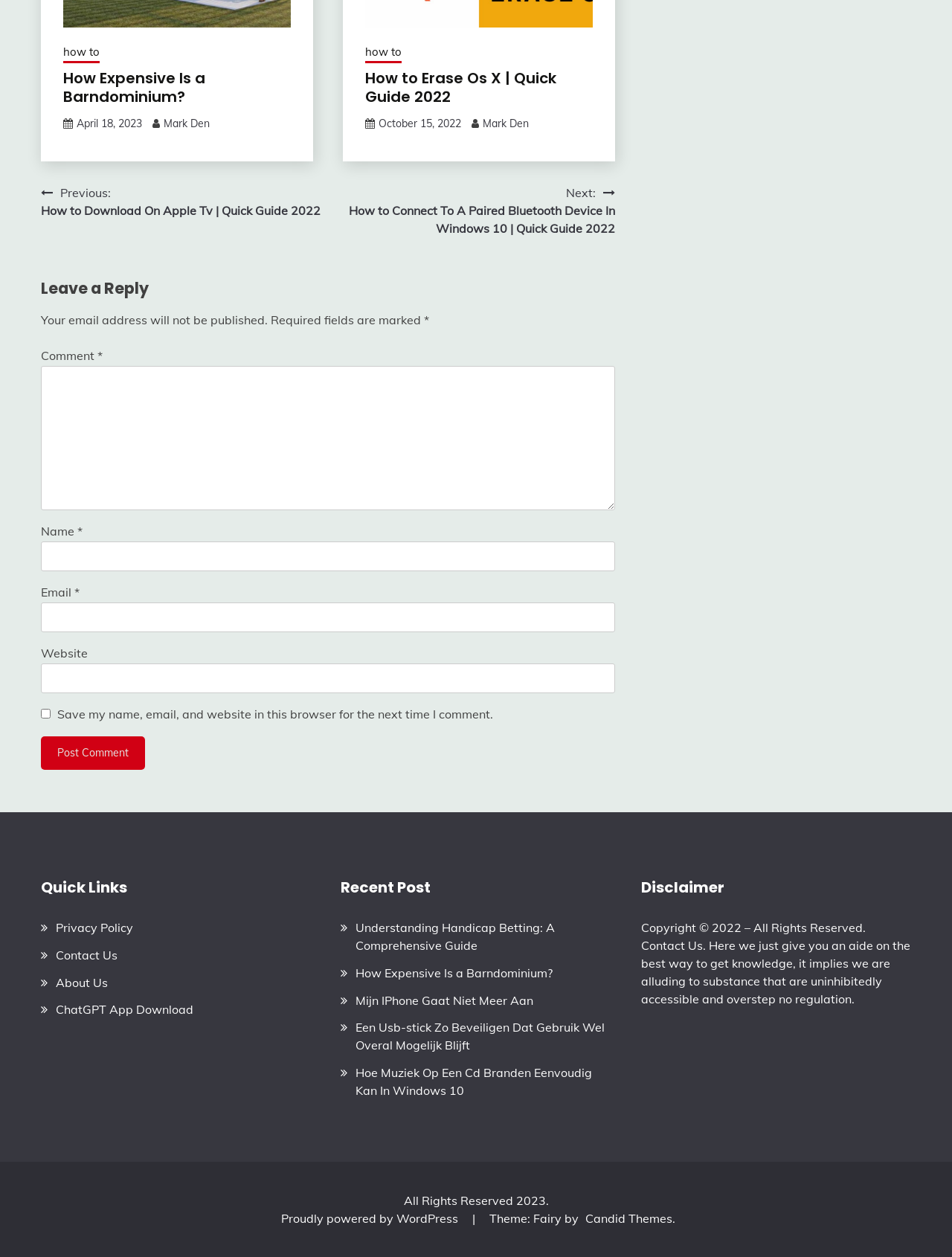Extract the bounding box coordinates of the UI element described: "how to". Provide the coordinates in the format [left, top, right, bottom] with values ranging from 0 to 1.

[0.066, 0.035, 0.105, 0.05]